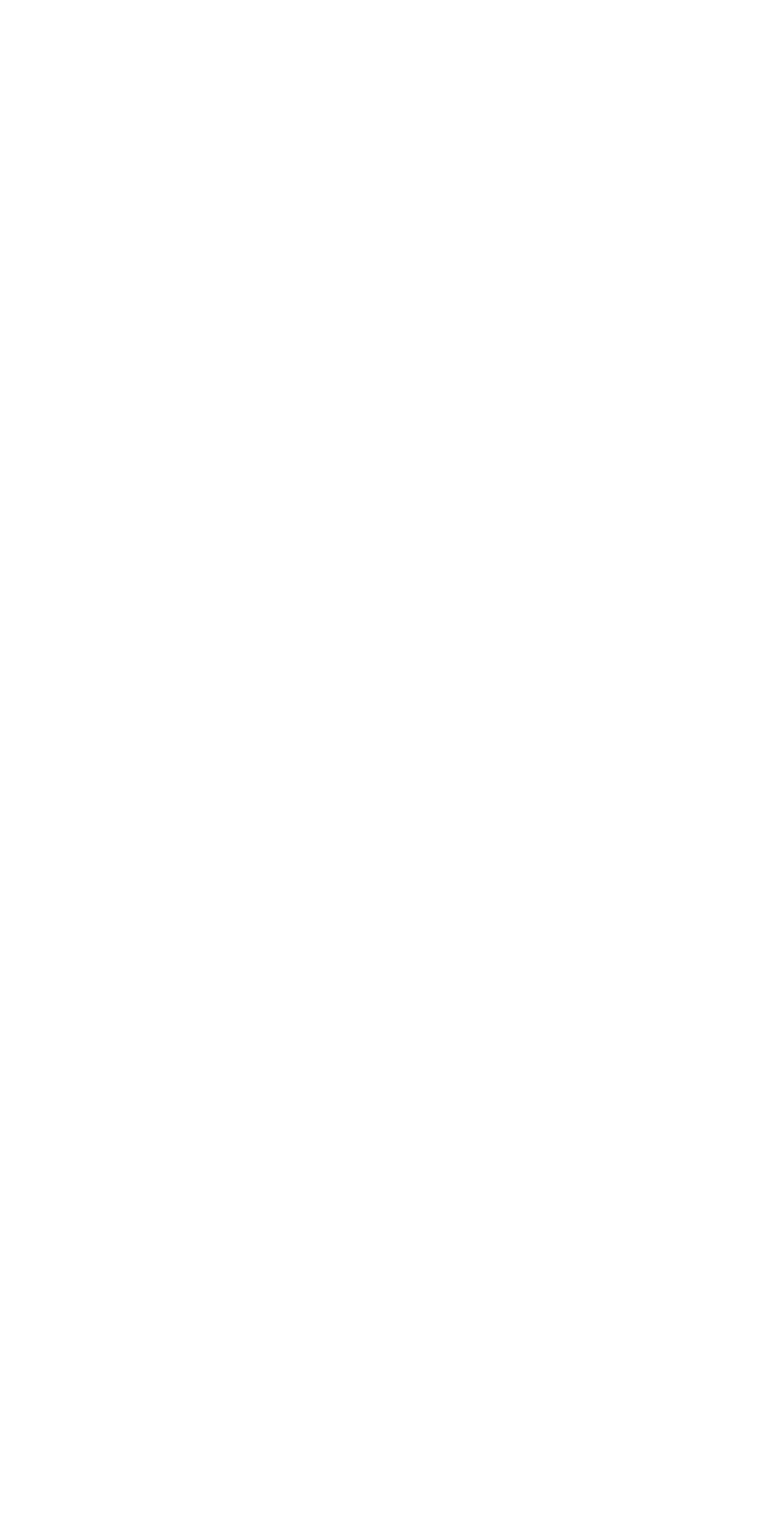Identify the bounding box for the described UI element. Provide the coordinates in (top-left x, top-left y, bottom-right x, bottom-right y) format with values ranging from 0 to 1: Home

[0.078, 0.954, 0.37, 0.98]